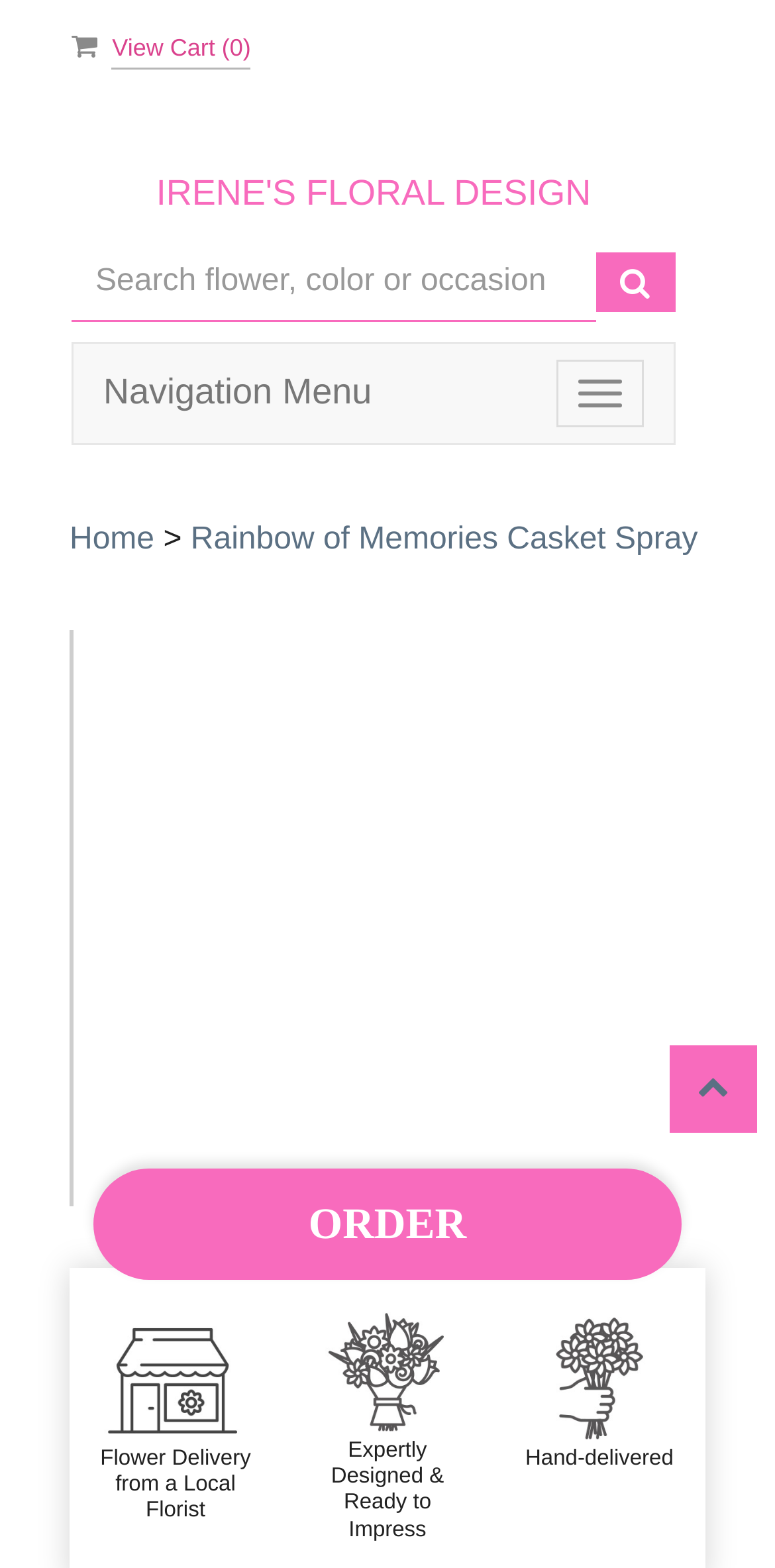Pinpoint the bounding box coordinates for the area that should be clicked to perform the following instruction: "Order now".

[0.12, 0.745, 0.88, 0.816]